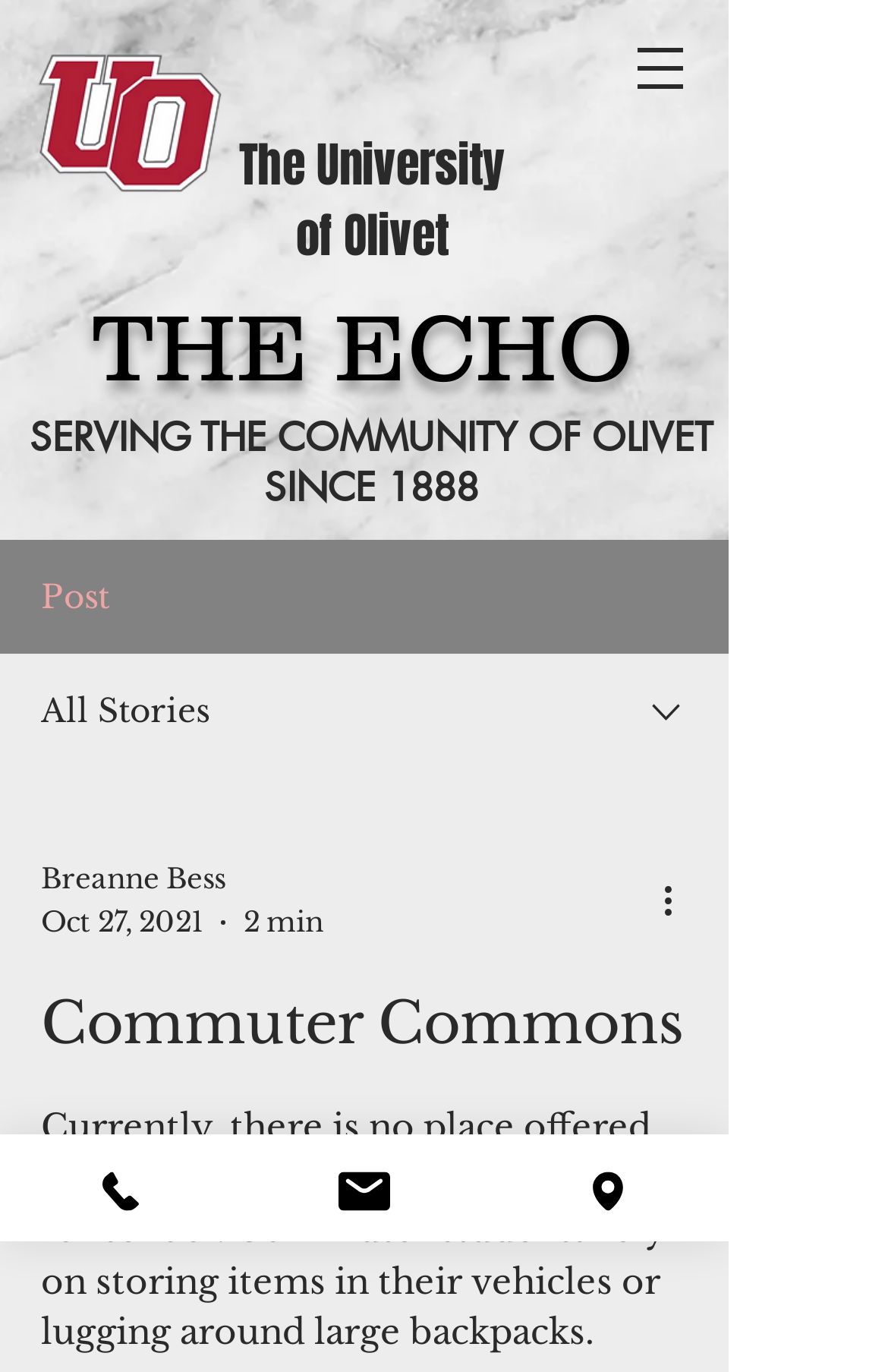What is the purpose of Commuter Commons?
Give a detailed explanation using the information visible in the image.

I found the answer by reading the text under the heading 'Commuter Commons' which states that currently, there is no place offered to commuters to store their supplies for school.